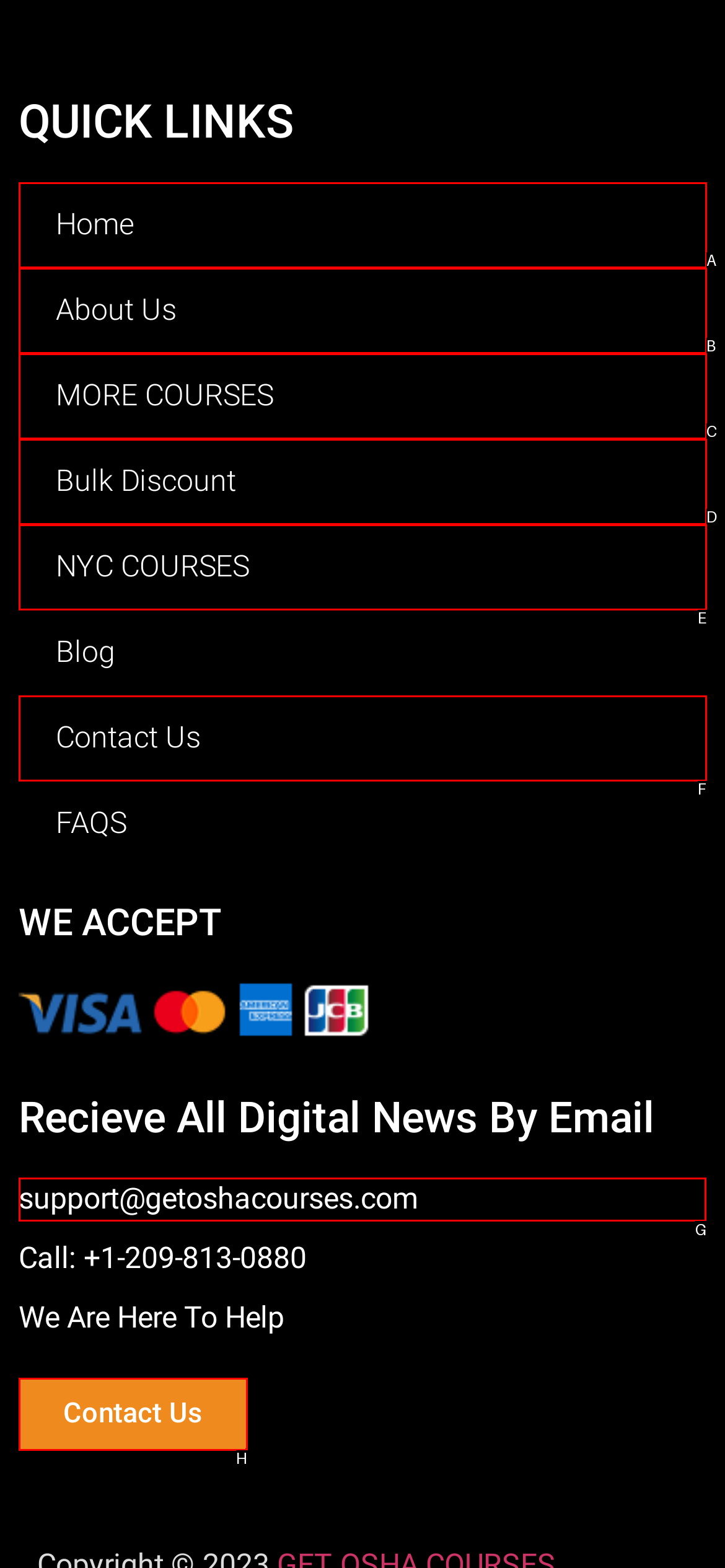Look at the highlighted elements in the screenshot and tell me which letter corresponds to the task: email support.

G